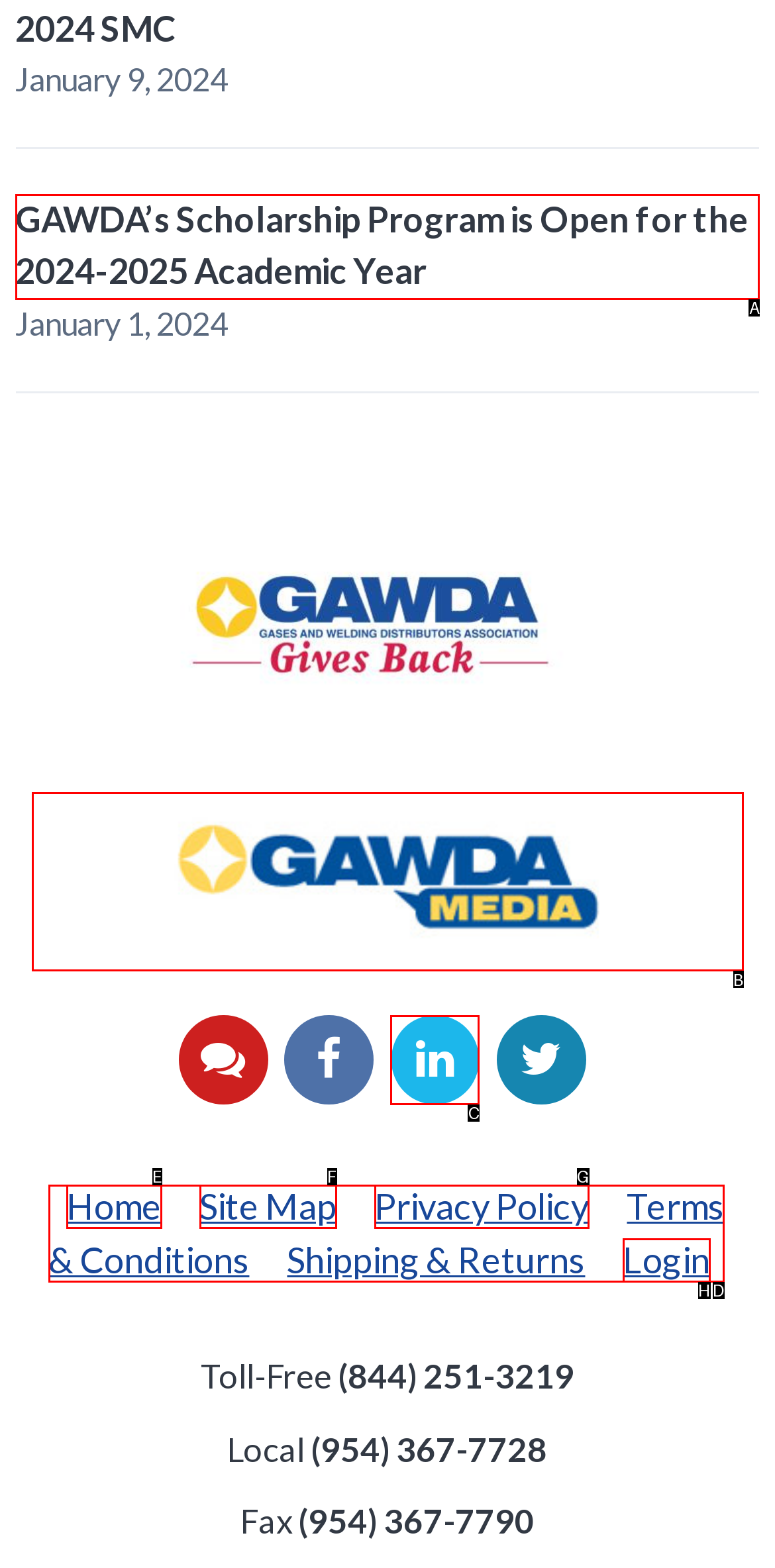Pick the option that should be clicked to perform the following task: Click on GAWDA’s Scholarship Program link
Answer with the letter of the selected option from the available choices.

A